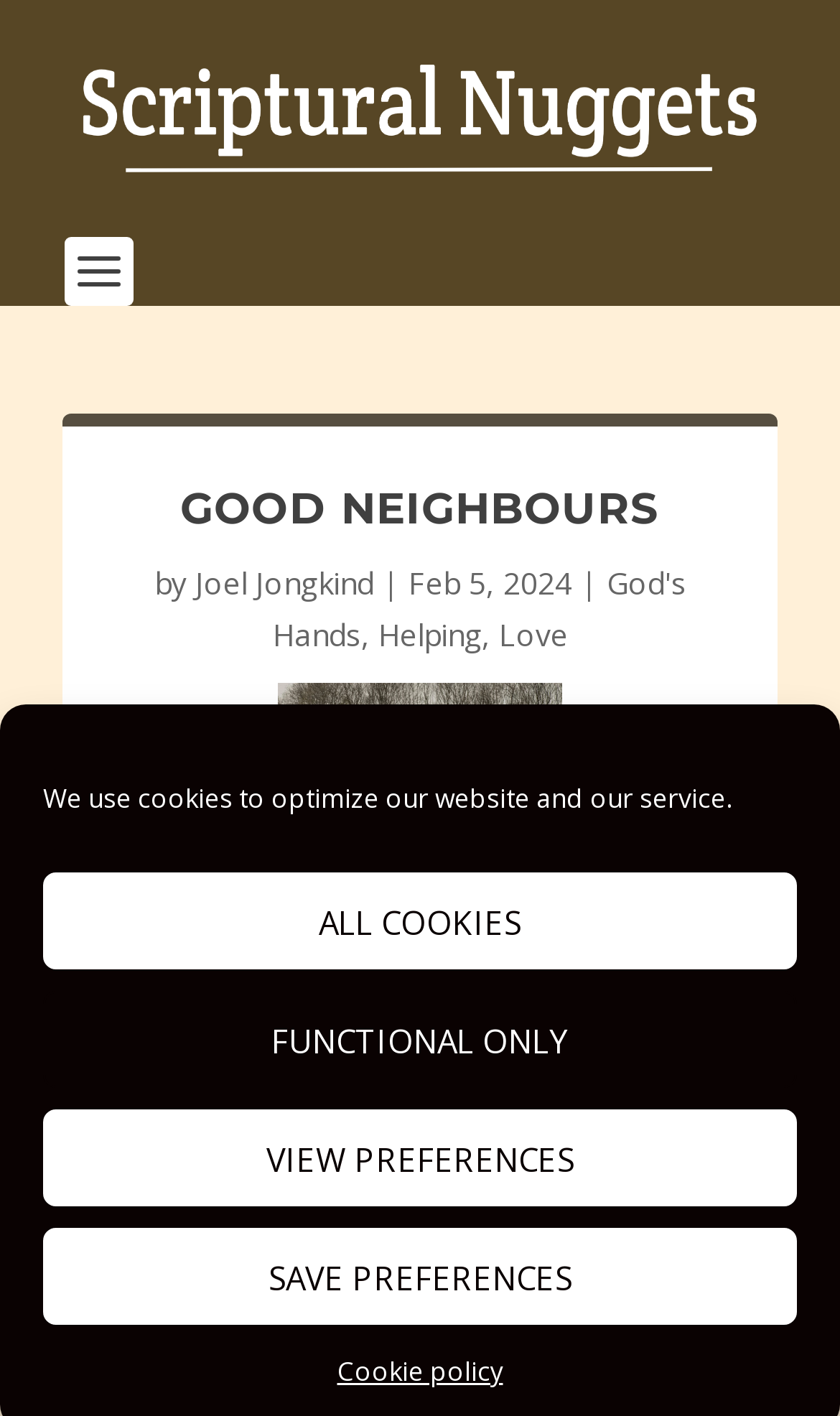Please identify the bounding box coordinates of the element's region that I should click in order to complete the following instruction: "read the article by Joel Jongkind". The bounding box coordinates consist of four float numbers between 0 and 1, i.e., [left, top, right, bottom].

[0.232, 0.397, 0.445, 0.426]